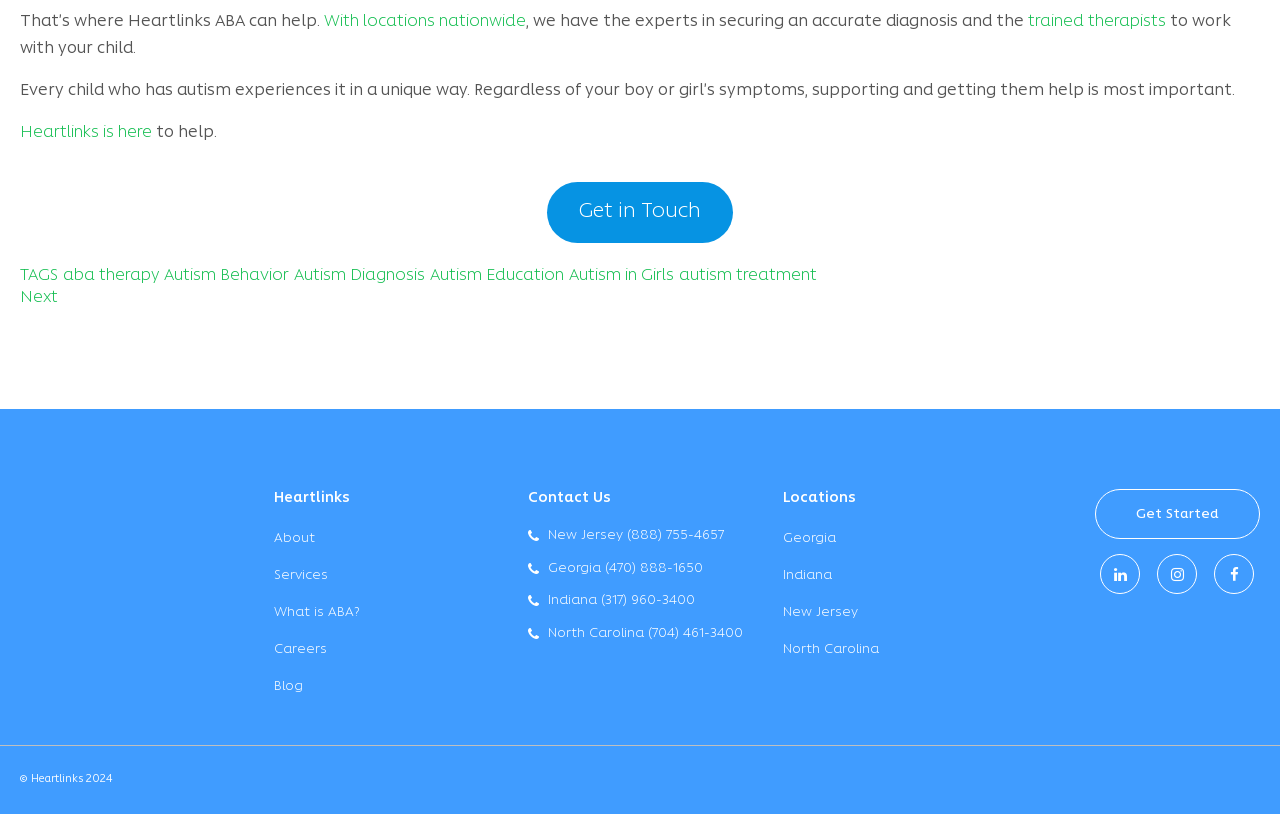Please identify the bounding box coordinates of the element I should click to complete this instruction: 'Visit the About page'. The coordinates should be given as four float numbers between 0 and 1, like this: [left, top, right, bottom].

[0.214, 0.654, 0.246, 0.67]